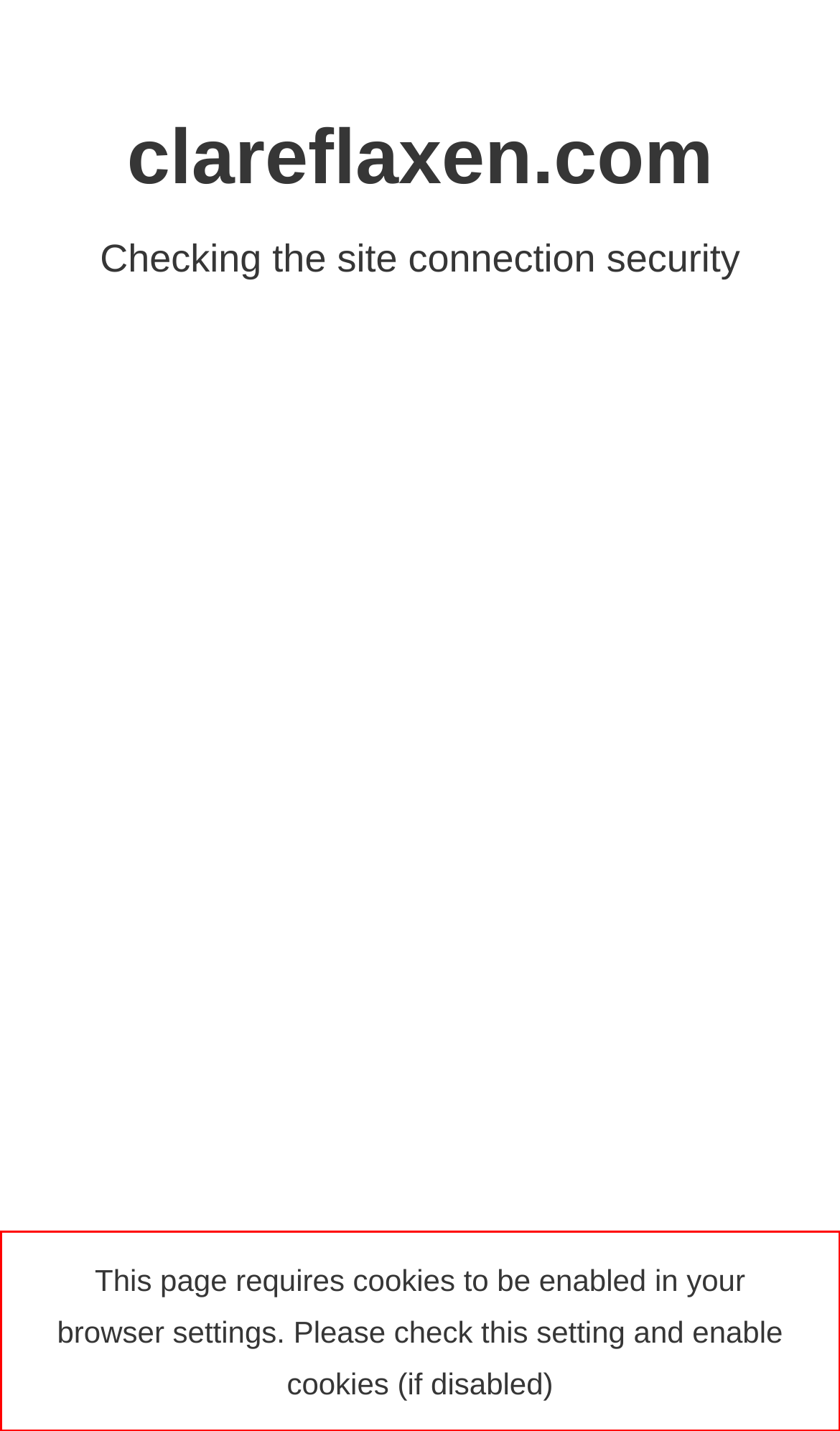From the given screenshot of a webpage, identify the red bounding box and extract the text content within it.

This page requires cookies to be enabled in your browser settings. Please check this setting and enable cookies (if disabled)